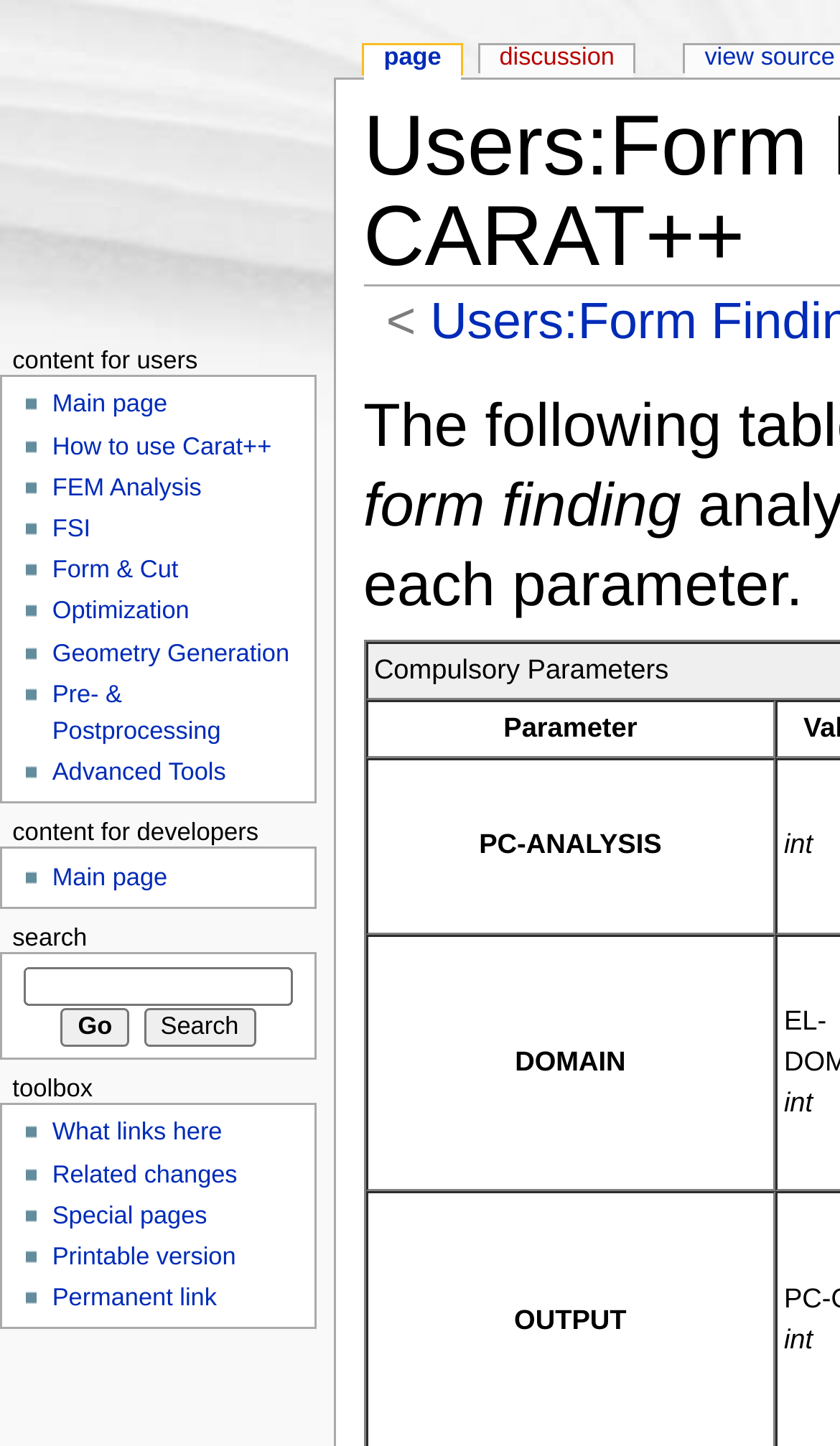Give a detailed account of the webpage.

This webpage is about Form Finding with CARAT++ on the Carat++ Public Wiki. At the top, there is a title "Users:Form Finding/Form Finding with CARAT++ - Carat++ Public Wiki". Below the title, there are two links, "page" and "discussion", on the top-right corner. 

On the top-left corner, there is a link "Visit the main page" and a heading "content for users". Below the heading, there is a list of links, including "Main page", "How to use Carat++", "FEM Analysis", "FSI", "Form & Cut", "Optimization", "Geometry Generation", "Pre- & Postprocessing", and "Advanced Tools". 

Further down, there is a heading "content for developers" followed by another list of links, including "Main page". 

On the bottom-left corner, there is a search box with a "Go" button and a "Search" button. Above the search box, there is a heading "search". 

Finally, there is a heading "toolbox" on the bottom-left corner, followed by a list of links, including "What links here", "Related changes", "Special pages", "Printable version", and "Permanent link".